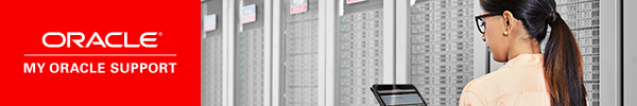Offer a detailed narrative of the image.

The image prominently features the branding of Oracle's "My Oracle Support" service, set against a vibrant red background. To the right, a professional individual, wearing glasses and engaged with a digital device, appears to be interacting with server equipment in a high-tech environment. This visual conveys a commitment to customer support, highlighting Oracle's dedication to providing resources and assistance for users of their software solutions. The banner aligns with Oracle's mission to facilitate access to knowledge and support for its customers, emphasizing the importance of community and expert guidance in navigating technical challenges.